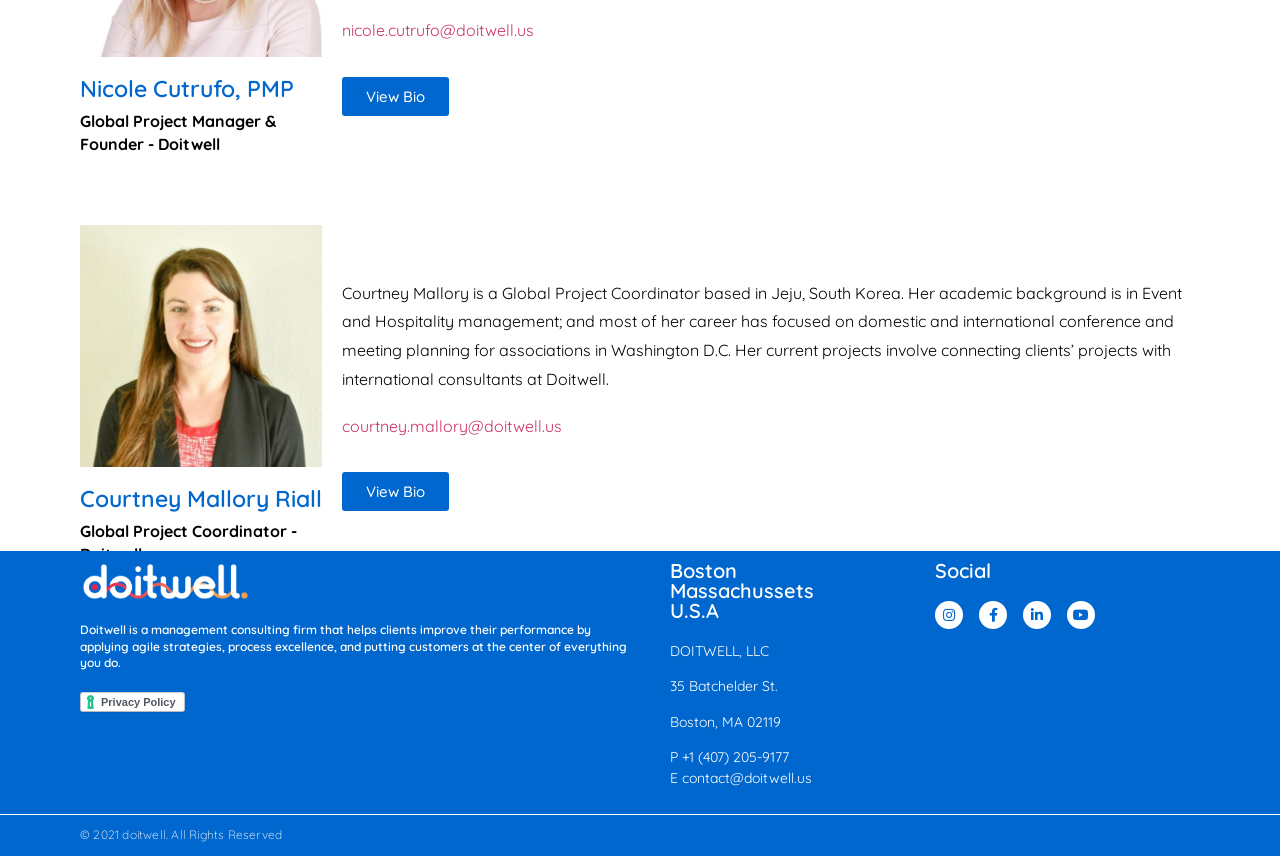Bounding box coordinates must be specified in the format (top-left x, top-left y, bottom-right x, bottom-right y). All values should be floating point numbers between 0 and 1. What are the bounding box coordinates of the UI element described as: nicole.cutrufo@doitwell.us

[0.267, 0.024, 0.417, 0.047]